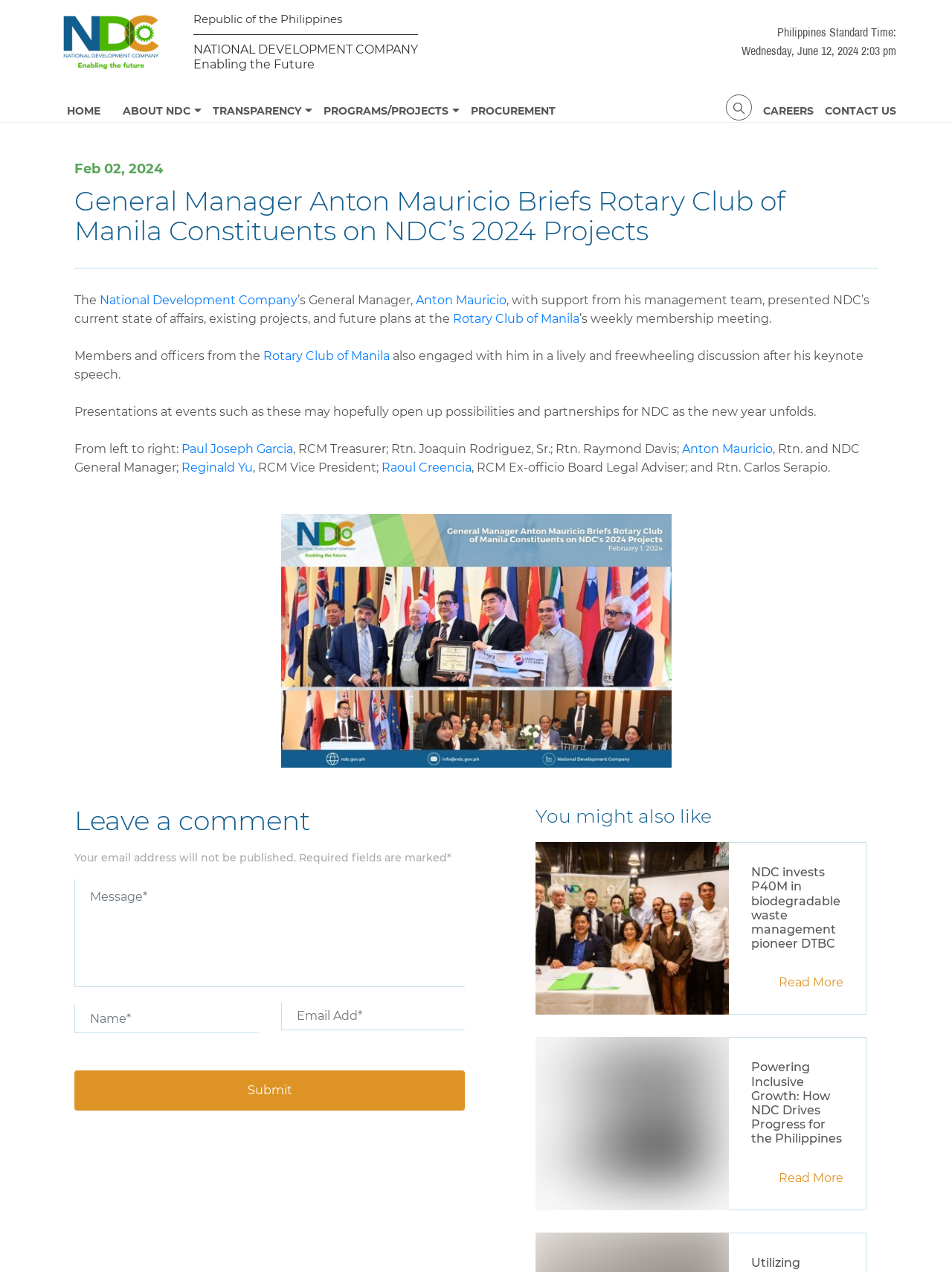Please identify the coordinates of the bounding box for the clickable region that will accomplish this instruction: "Click the HOME link".

[0.07, 0.065, 0.105, 0.096]